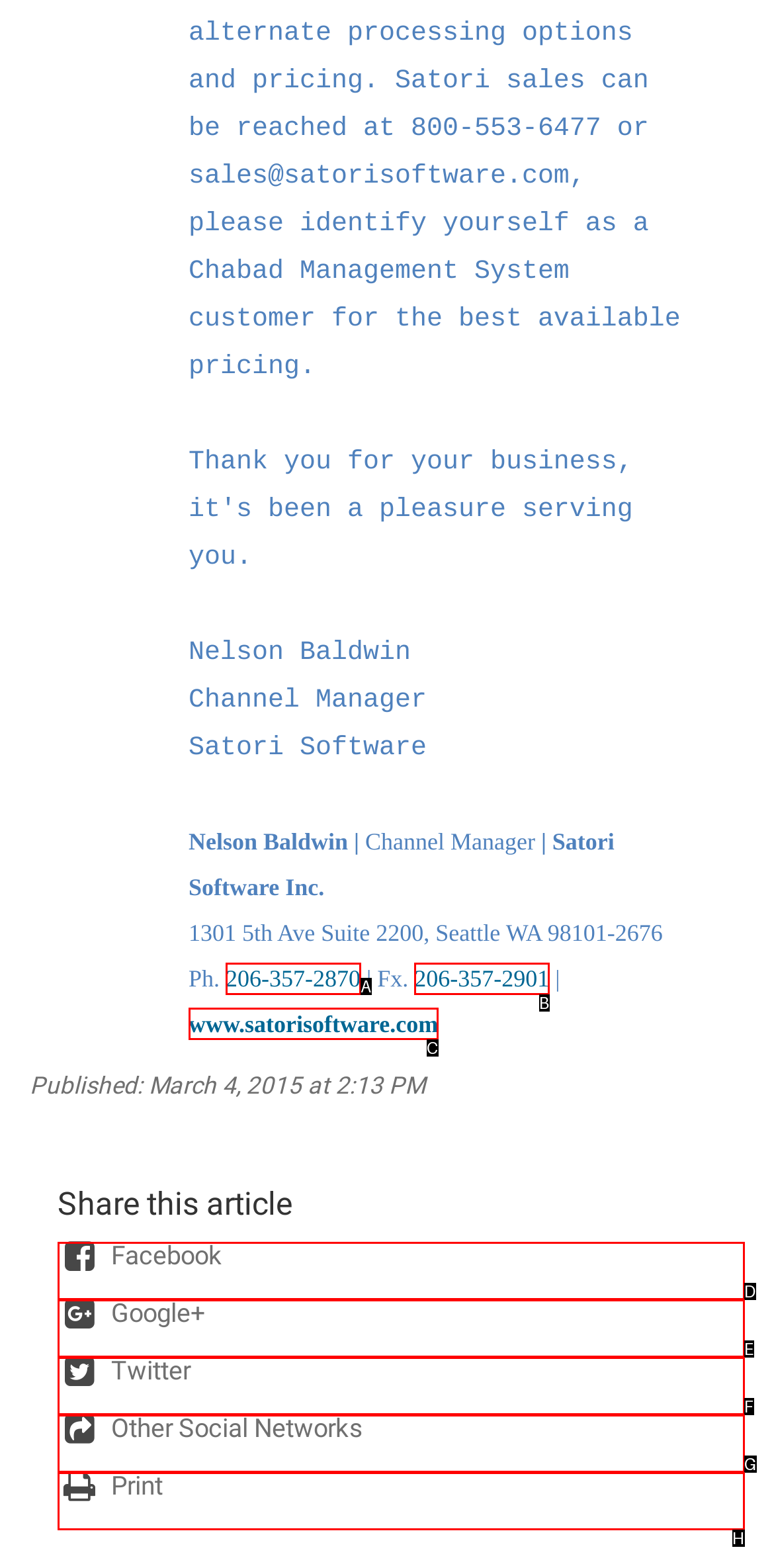Please indicate which option's letter corresponds to the task: Visit the company website by examining the highlighted elements in the screenshot.

C